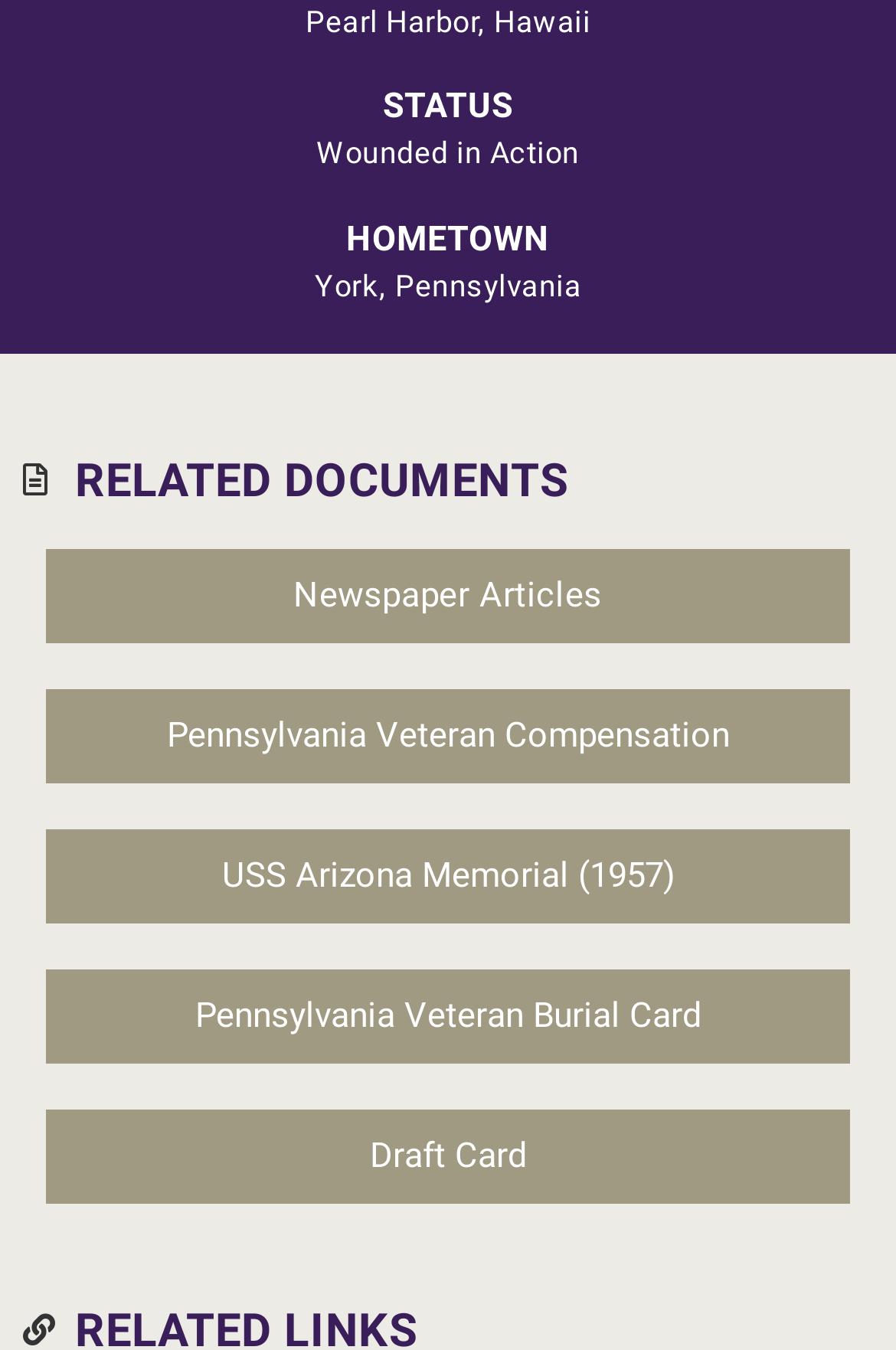Using the description: "USS Arizona Memorial (1957)", determine the UI element's bounding box coordinates. Ensure the coordinates are in the format of four float numbers between 0 and 1, i.e., [left, top, right, bottom].

[0.051, 0.614, 0.949, 0.684]